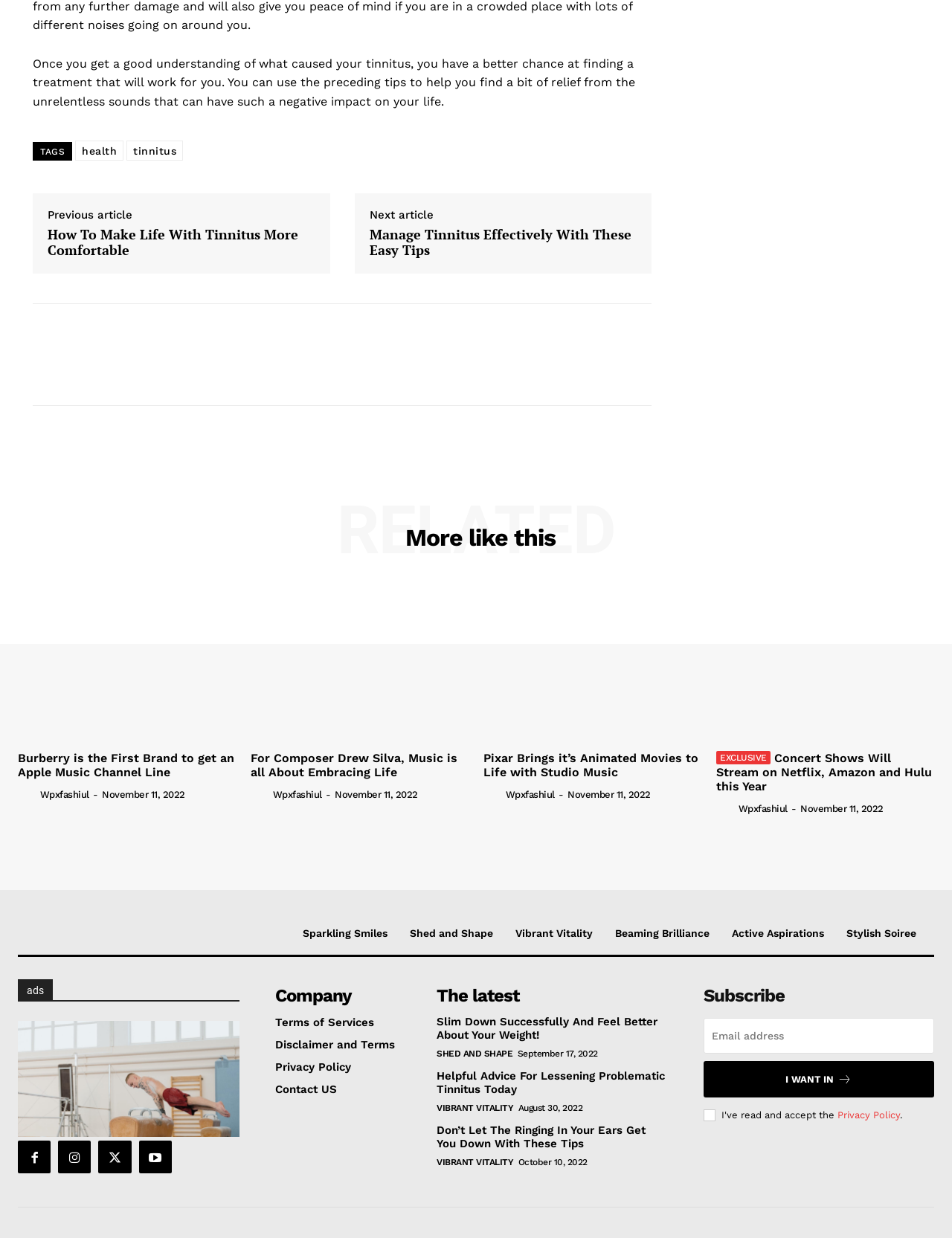Can you show the bounding box coordinates of the region to click on to complete the task described in the instruction: "Click on the 'Terms of Services' link"?

[0.289, 0.821, 0.421, 0.831]